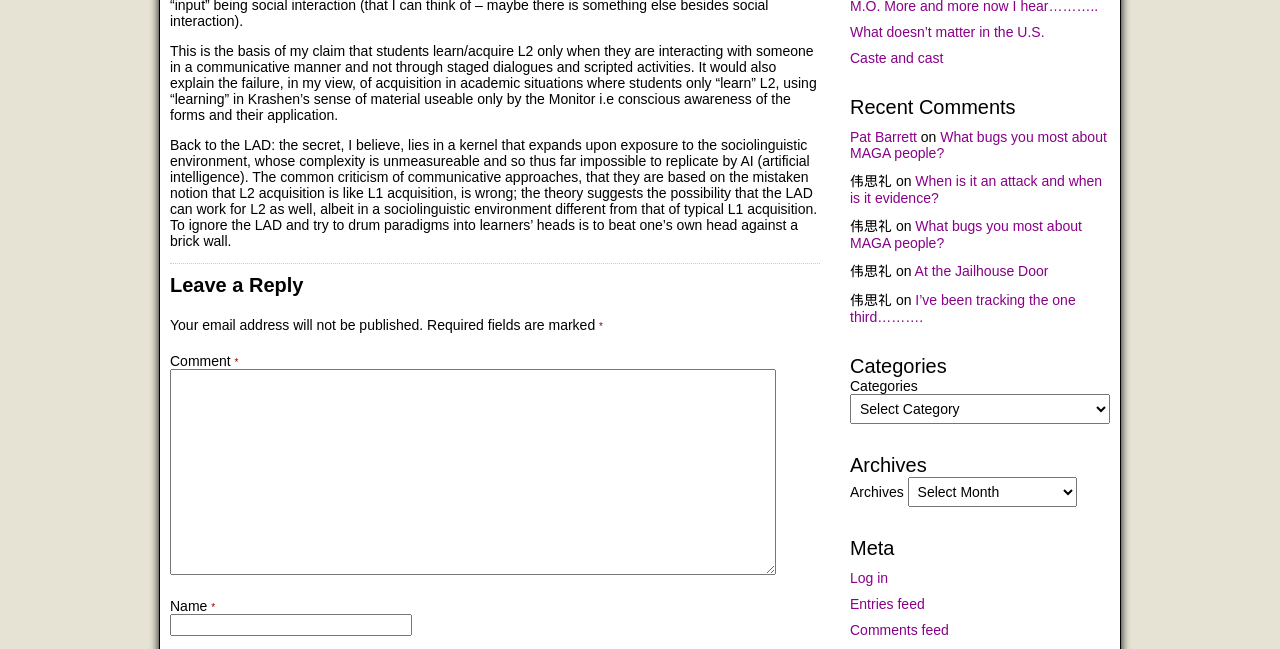Determine the bounding box coordinates for the HTML element described here: "Caste and cast".

[0.664, 0.077, 0.737, 0.102]